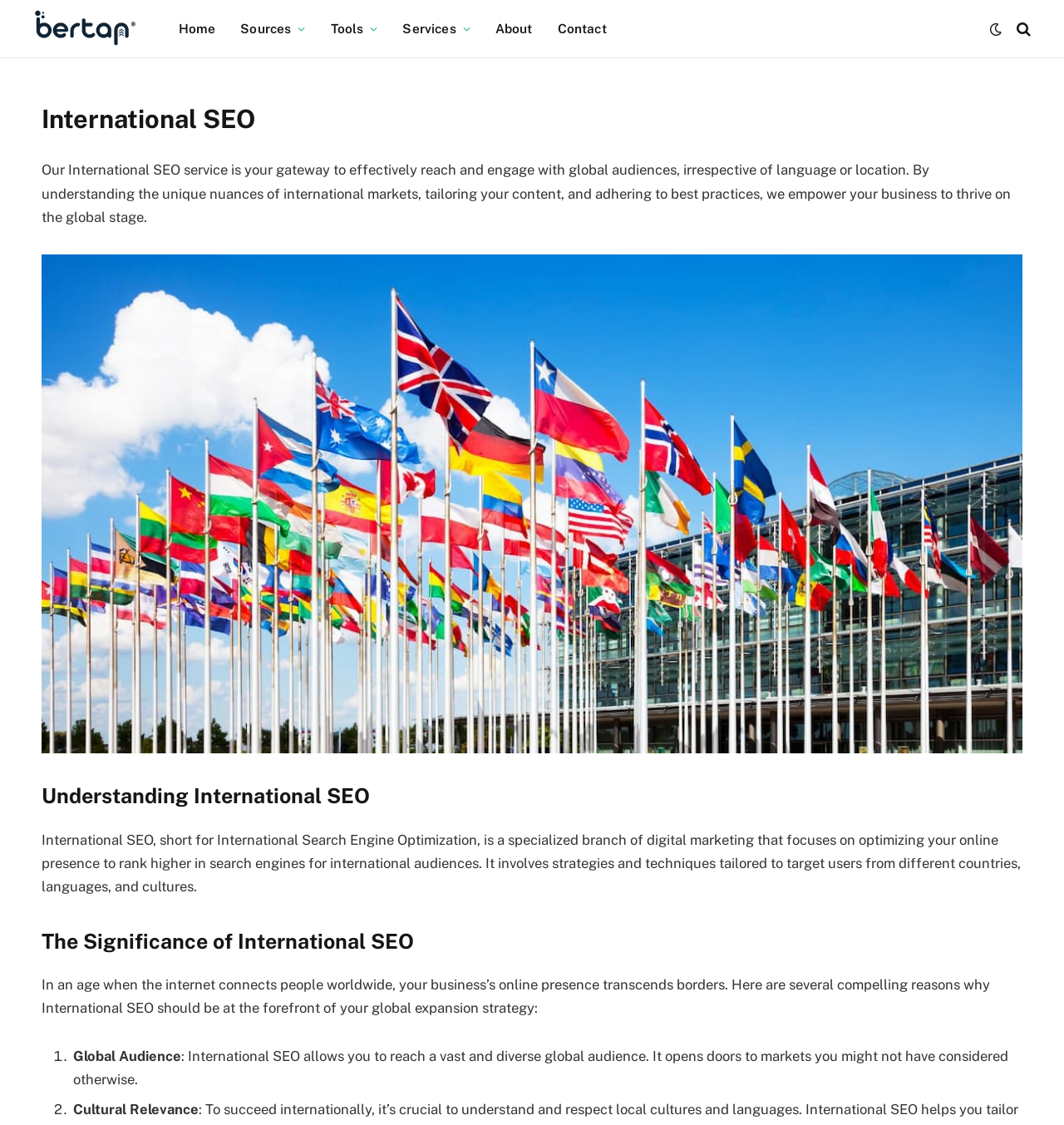Please find the bounding box coordinates of the element that must be clicked to perform the given instruction: "Click on Home". The coordinates should be four float numbers from 0 to 1, i.e., [left, top, right, bottom].

[0.156, 0.0, 0.214, 0.051]